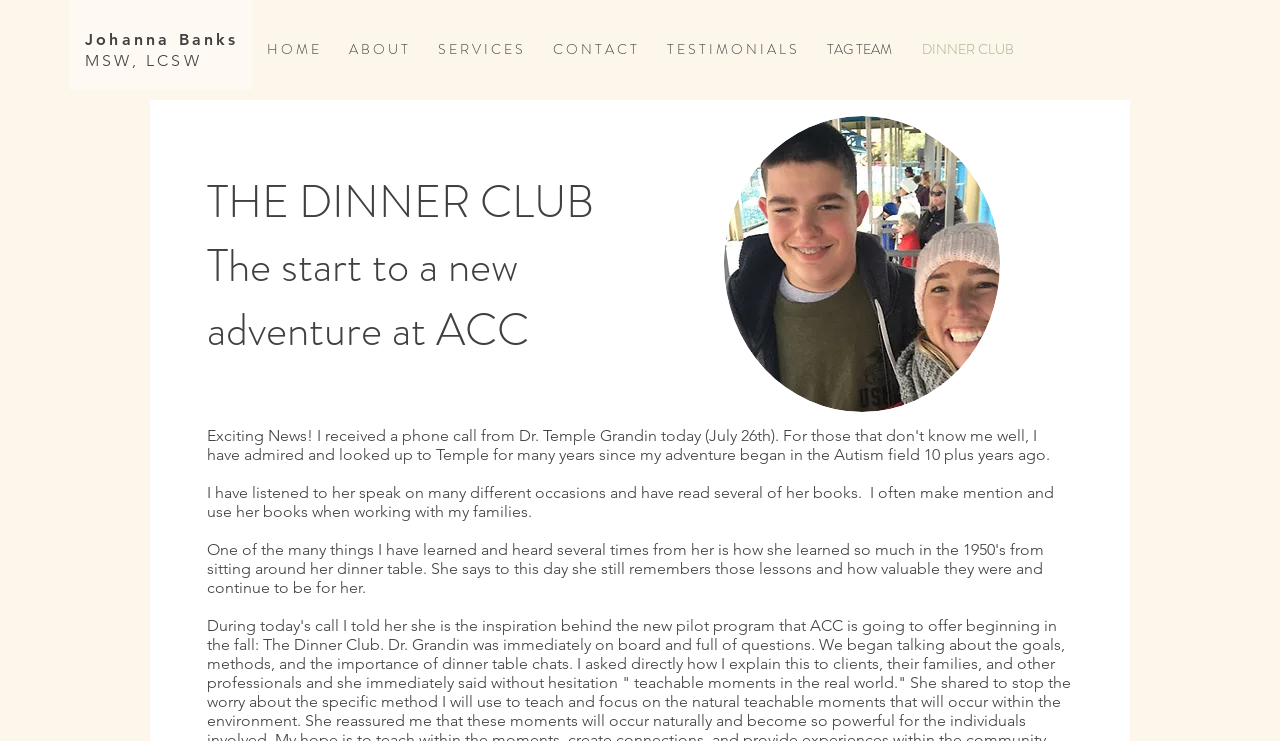Answer this question in one word or a short phrase: What type of service is Johanna Banks likely to provide?

Counseling